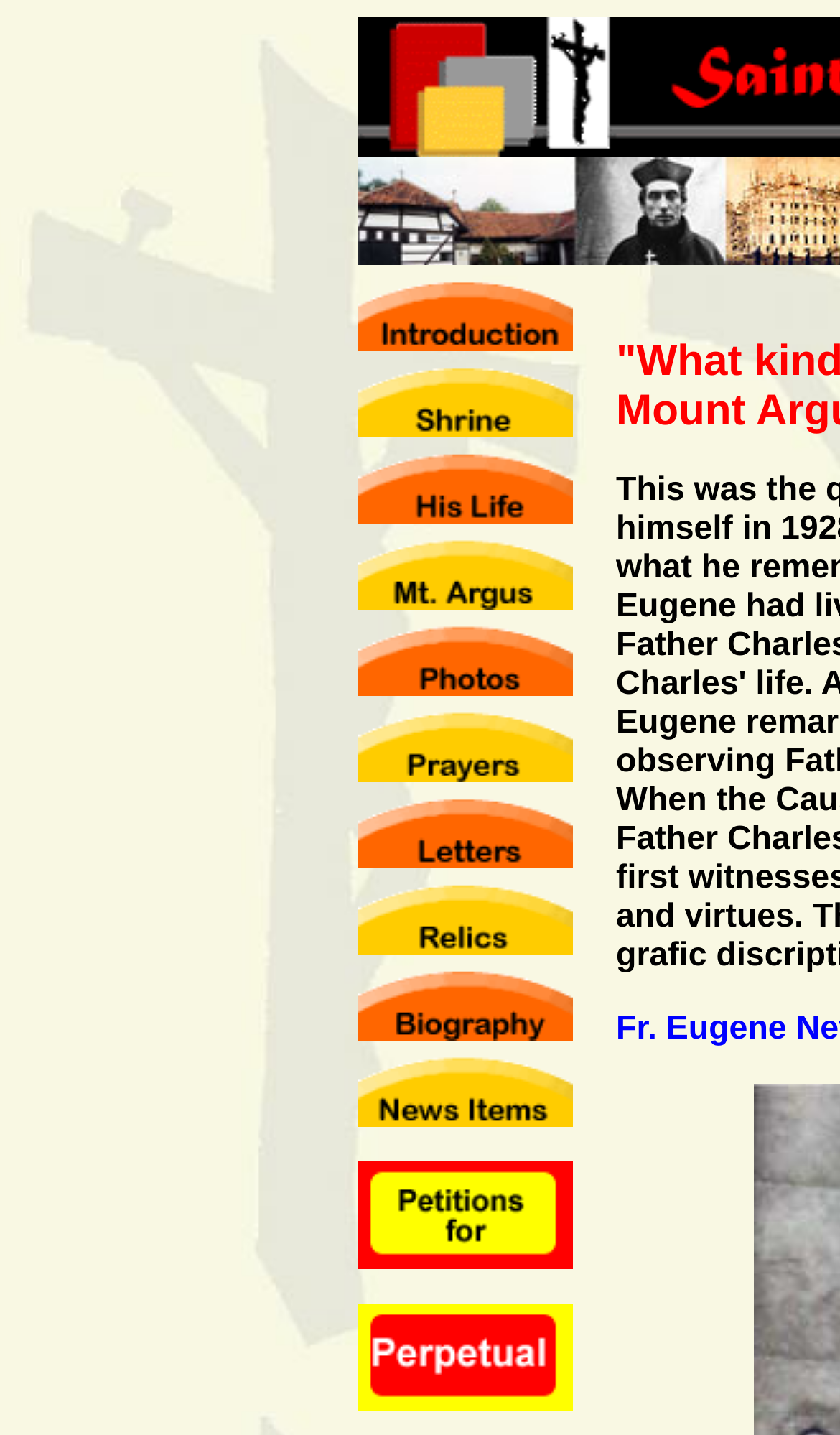Reply to the question with a single word or phrase:
Are all links accompanied by an image?

Yes